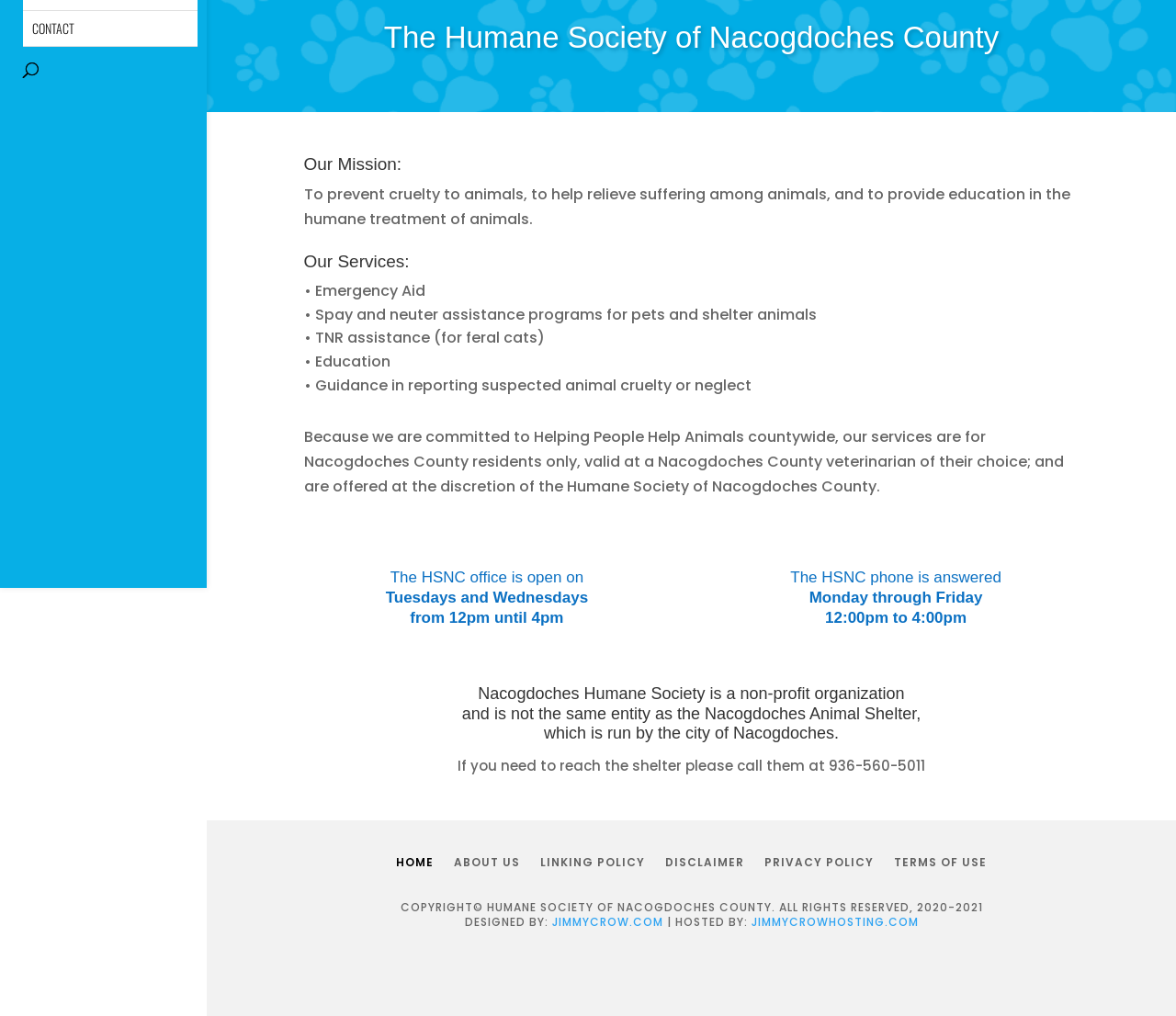Locate the bounding box of the user interface element based on this description: "Home".

[0.337, 0.834, 0.369, 0.857]